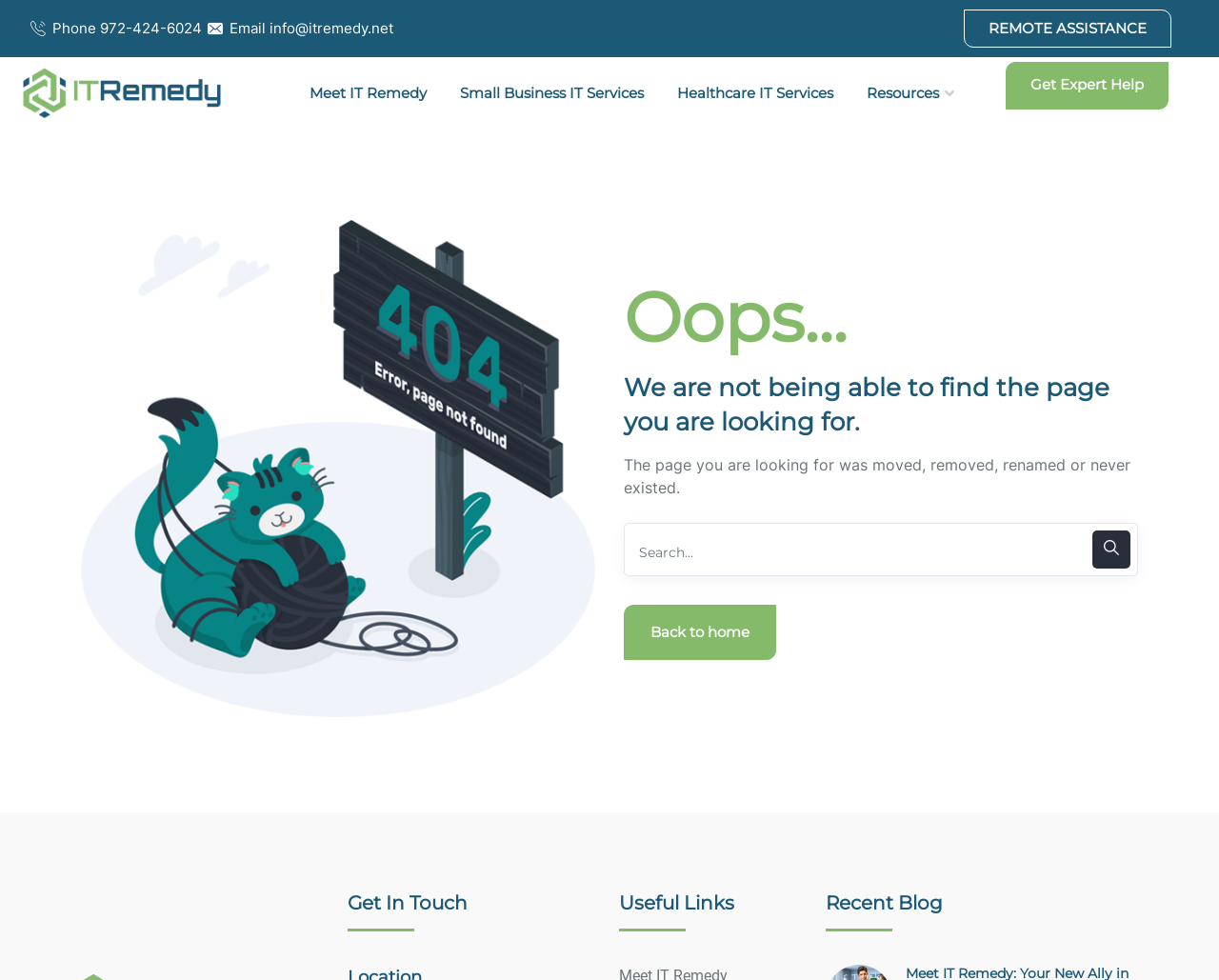What is the phone number to contact ITRemedy?
Please respond to the question with as much detail as possible.

I found the phone number by looking at the link element with the text ' Phone 972-424-6024' which is located at the top of the page.